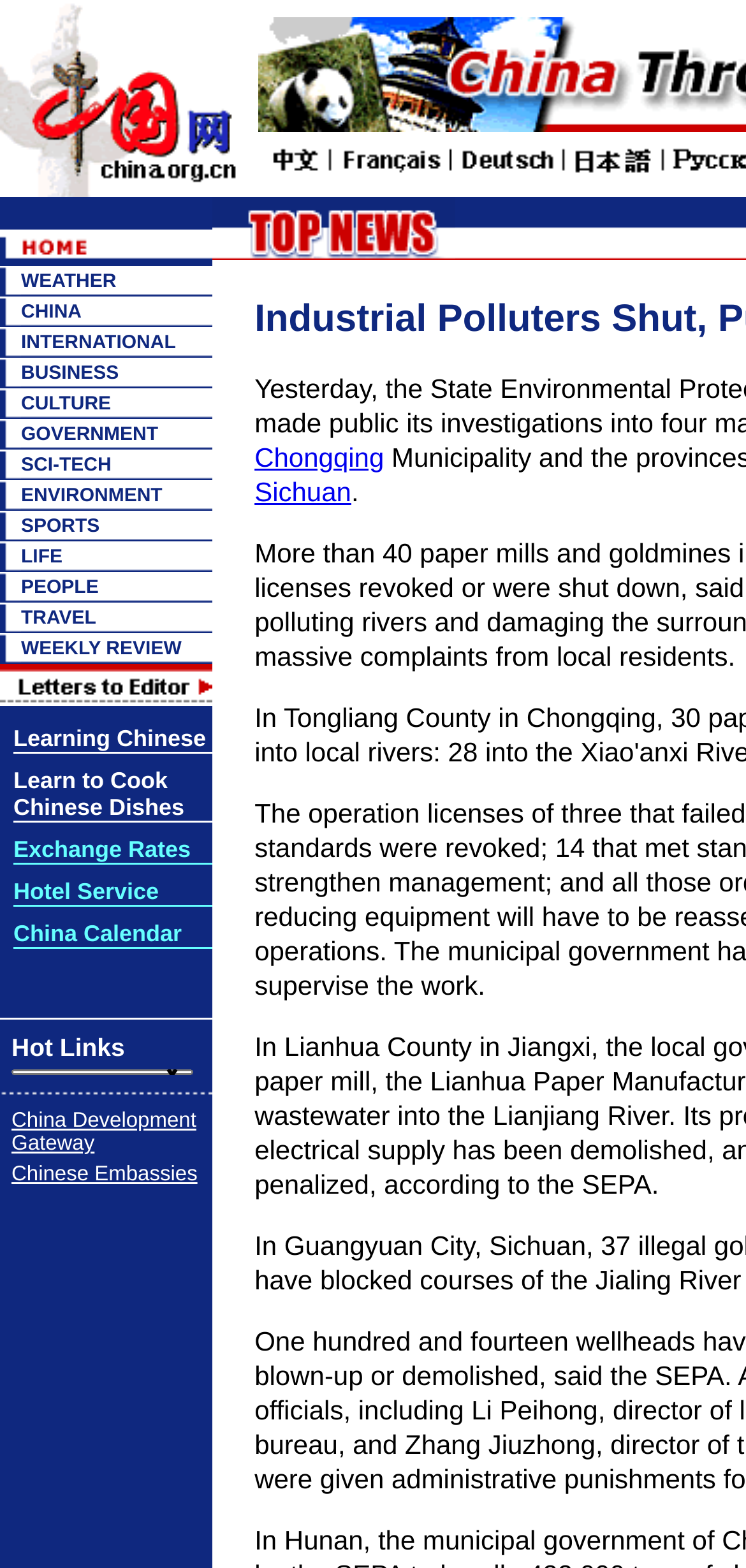Show the bounding box coordinates for the element that needs to be clicked to execute the following instruction: "Click the WEATHER link". Provide the coordinates in the form of four float numbers between 0 and 1, i.e., [left, top, right, bottom].

[0.028, 0.173, 0.156, 0.186]